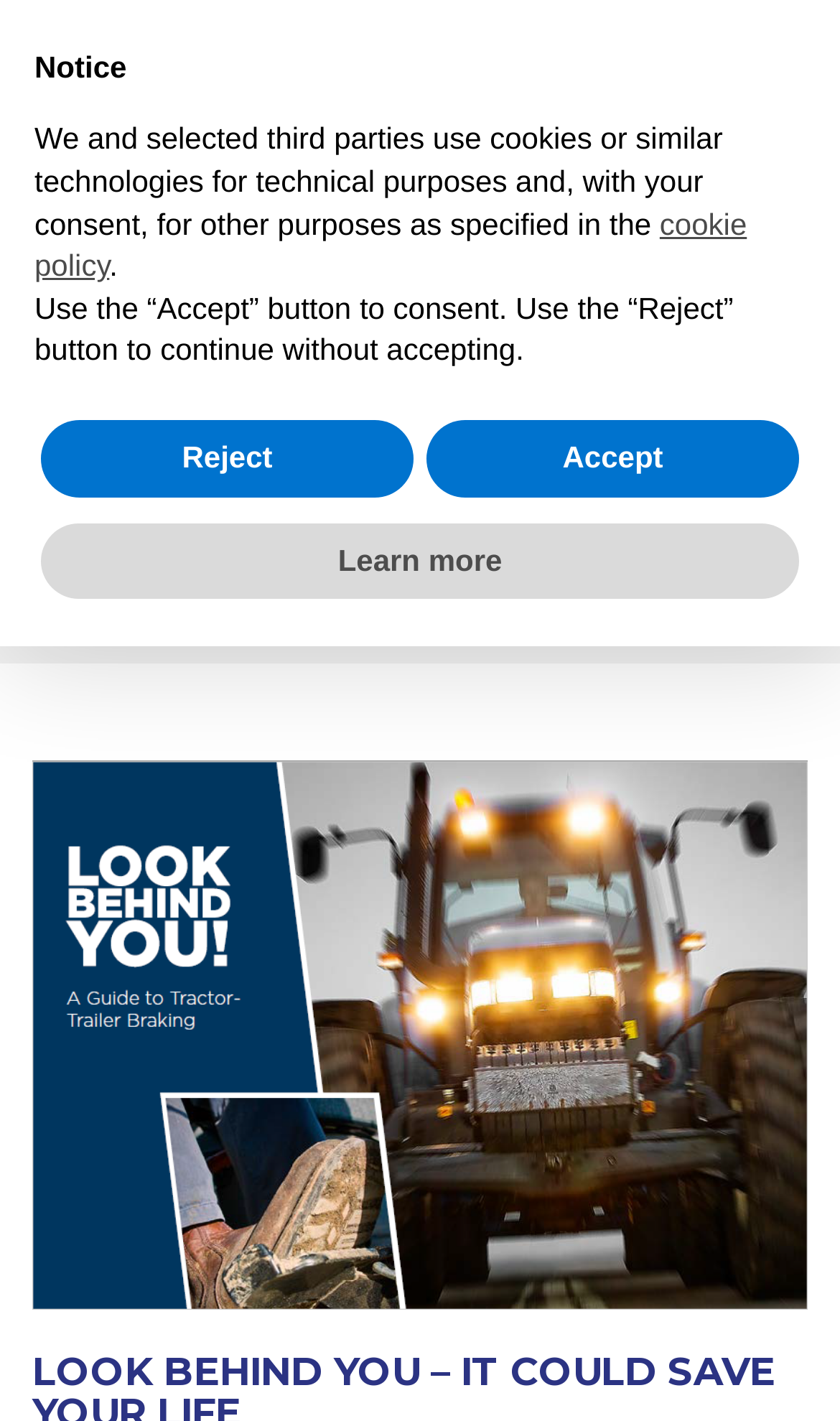Can you find the bounding box coordinates of the area I should click to execute the following instruction: "Go to the home page"?

[0.038, 0.201, 0.164, 0.229]